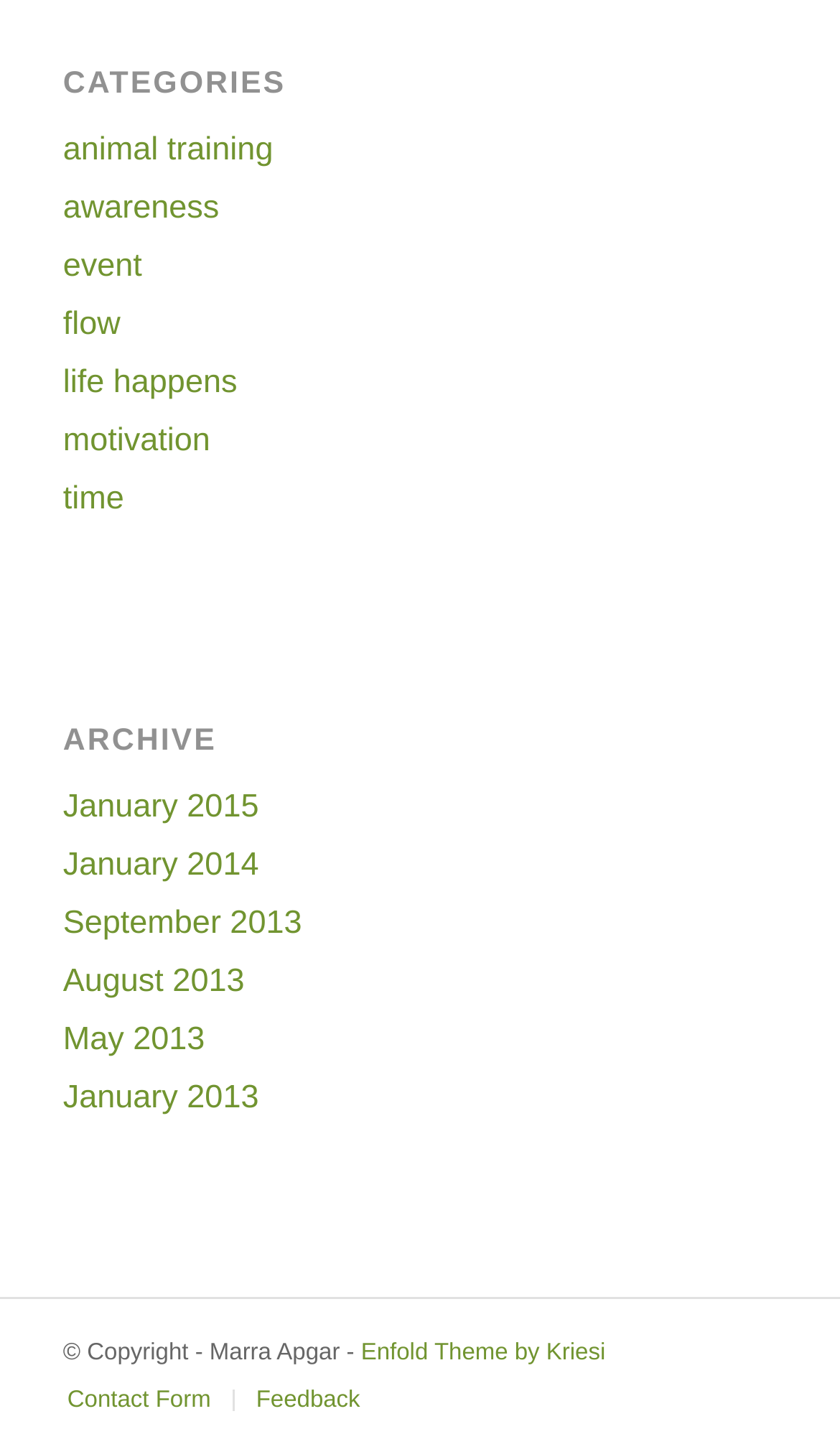Provide a one-word or one-phrase answer to the question:
What theme is used by the webpage?

Enfold Theme by Kriesi